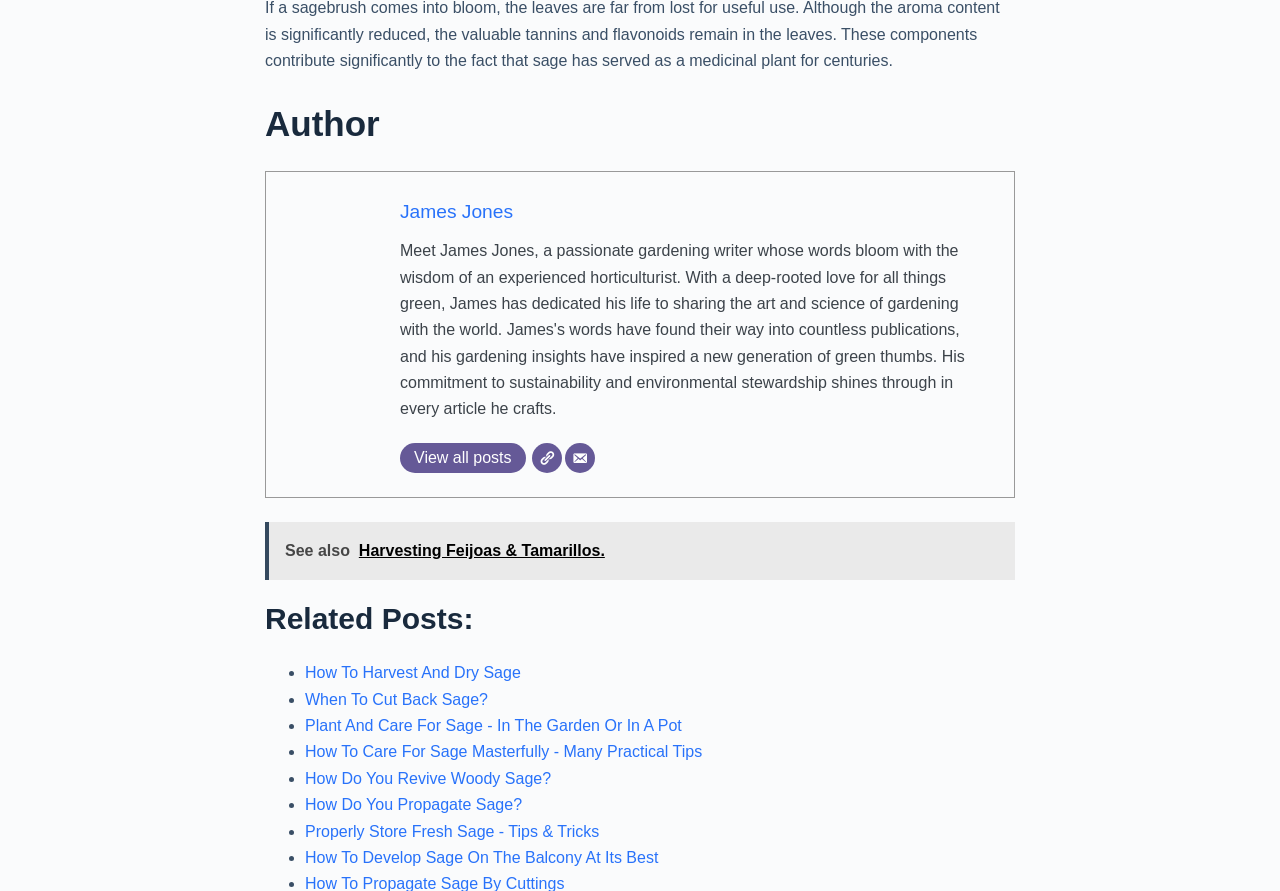Please identify the bounding box coordinates of the element I should click to complete this instruction: 'Check out the post about planting and caring for sage'. The coordinates should be given as four float numbers between 0 and 1, like this: [left, top, right, bottom].

[0.238, 0.805, 0.533, 0.824]